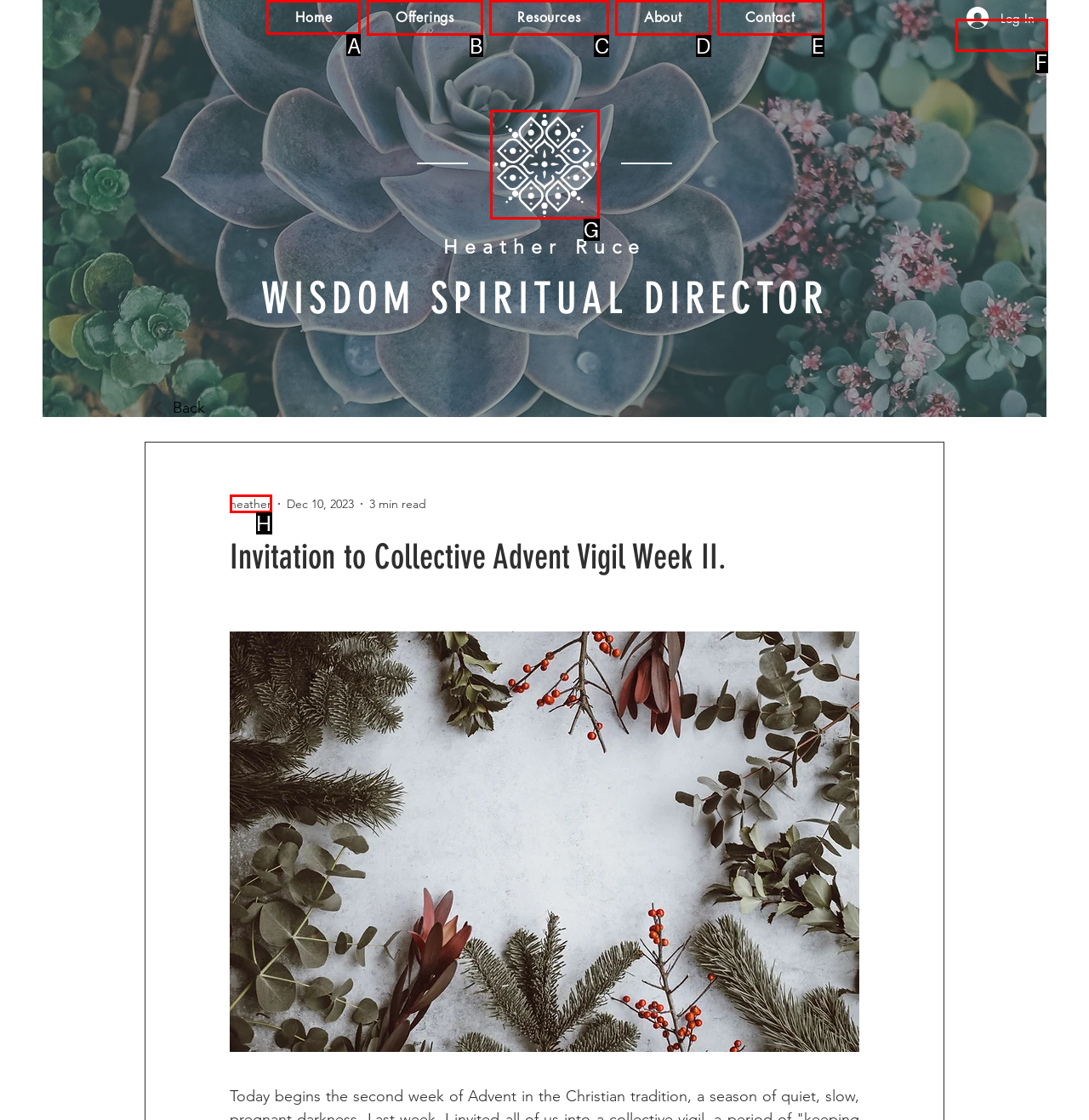Which UI element should be clicked to perform the following task: Go to the Home page? Answer with the corresponding letter from the choices.

A